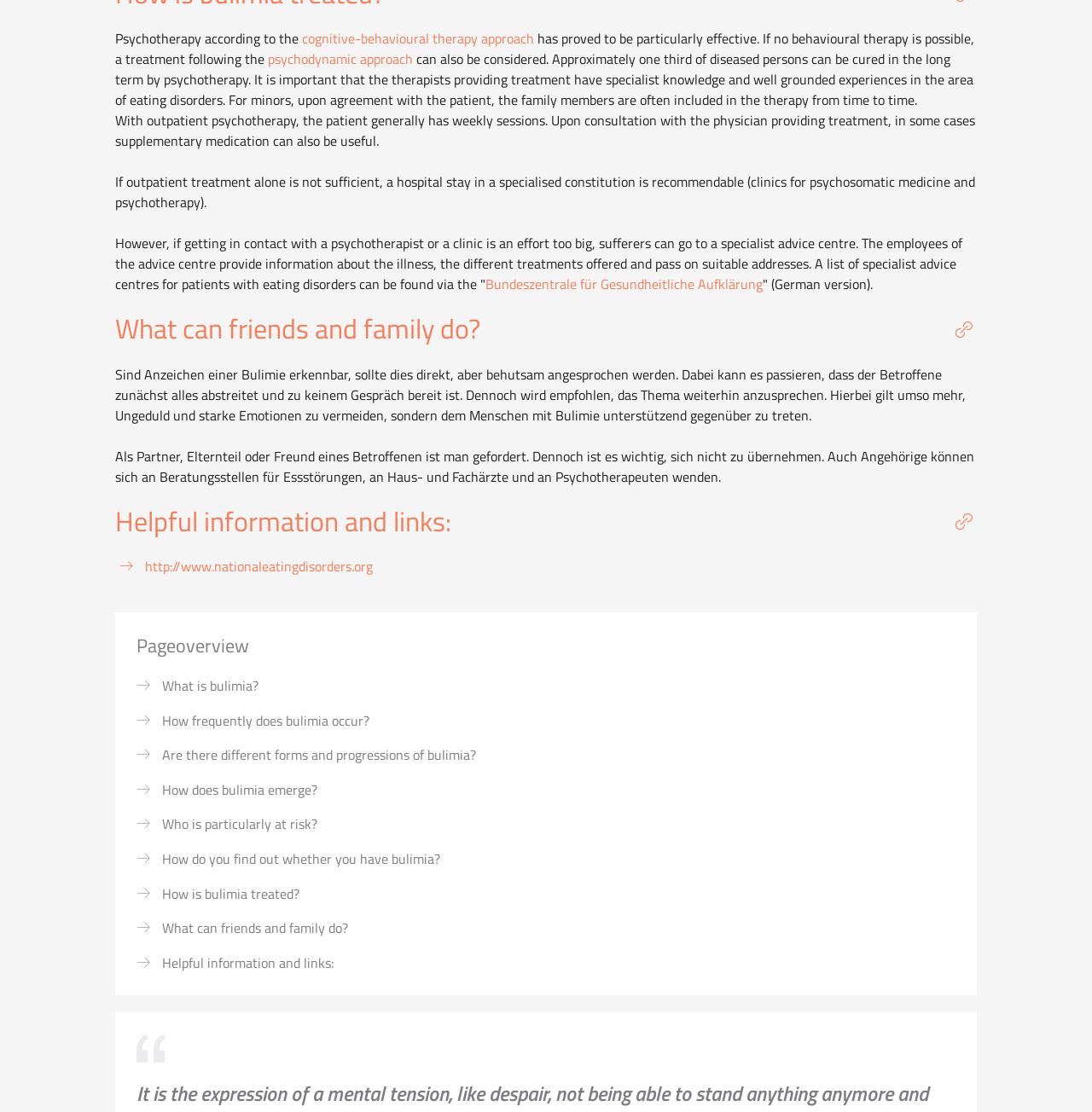Answer the following inquiry with a single word or phrase:
What is the link provided for further information on eating disorders?

http://www.nationaleatingdisorders.org